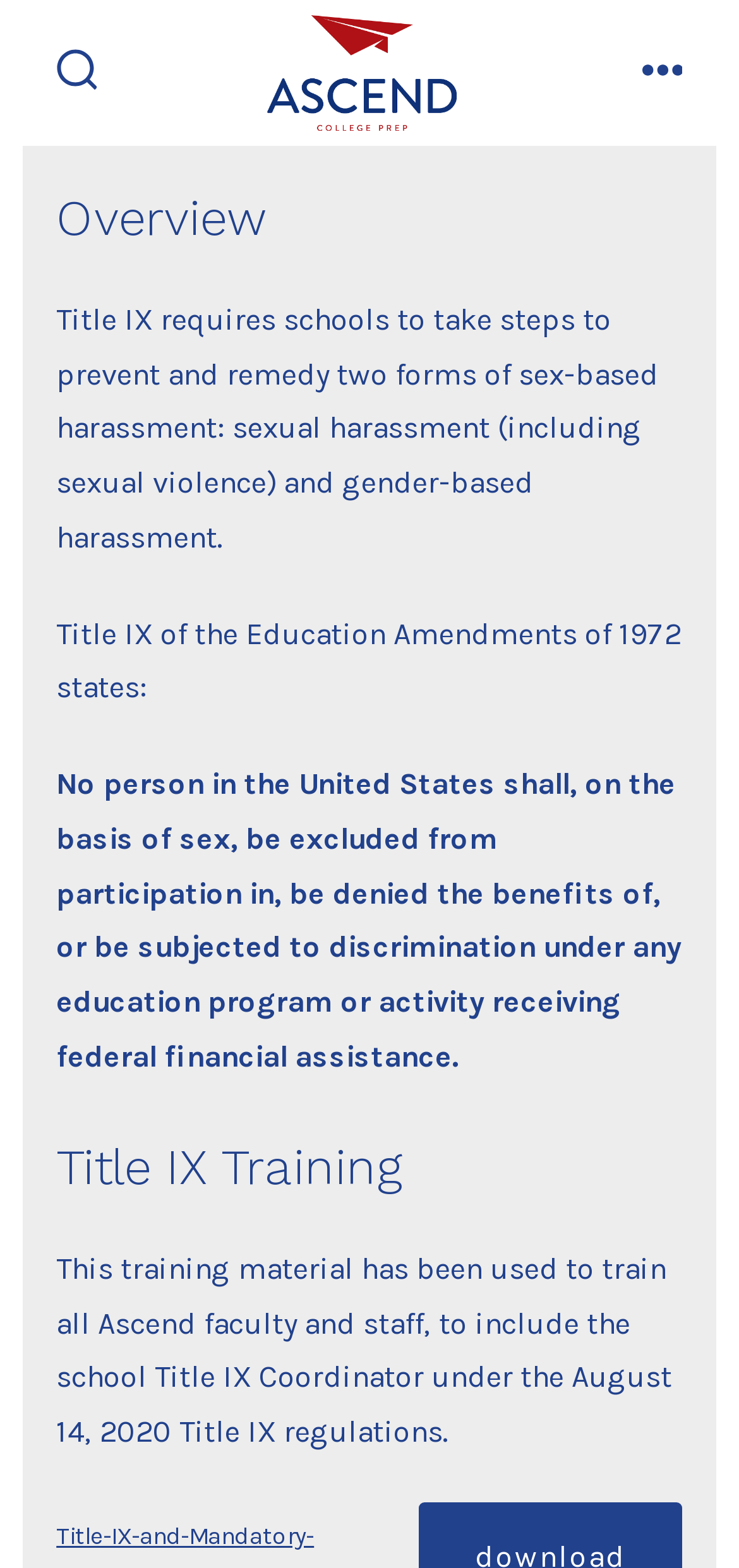What is the relationship between the menu button and the navigation?
Please describe in detail the information shown in the image to answer the question.

The menu button is labeled as 'menu' and it controls the 'header__navigation', indicating that the menu button is used to toggle the navigation menu on the webpage.